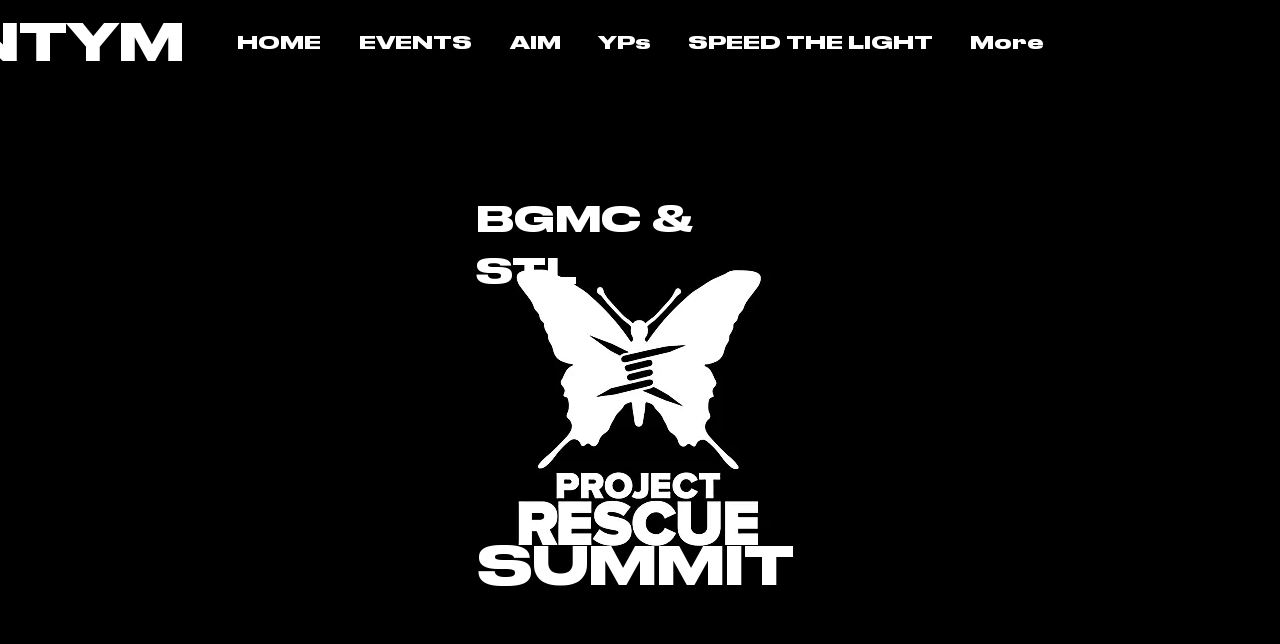Answer the question briefly using a single word or phrase: 
What is the text of the first heading?

BGMC & STL